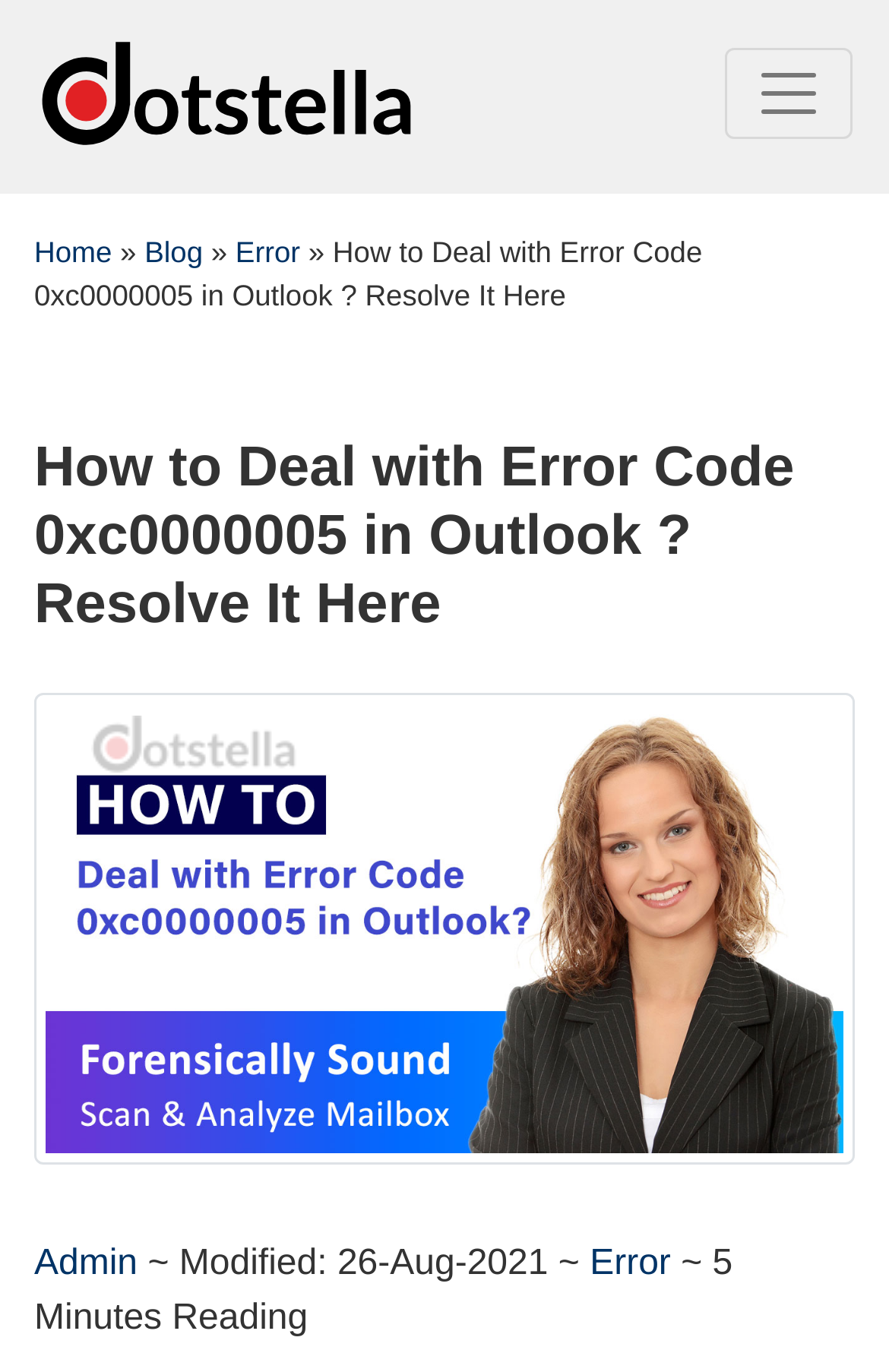How many navigation links are in the top menu?
Using the image as a reference, answer the question in detail.

I counted the number of links in the top menu, which are 'Home', 'Blog', 'Error', and 'Admin'. Therefore, there are 4 navigation links.